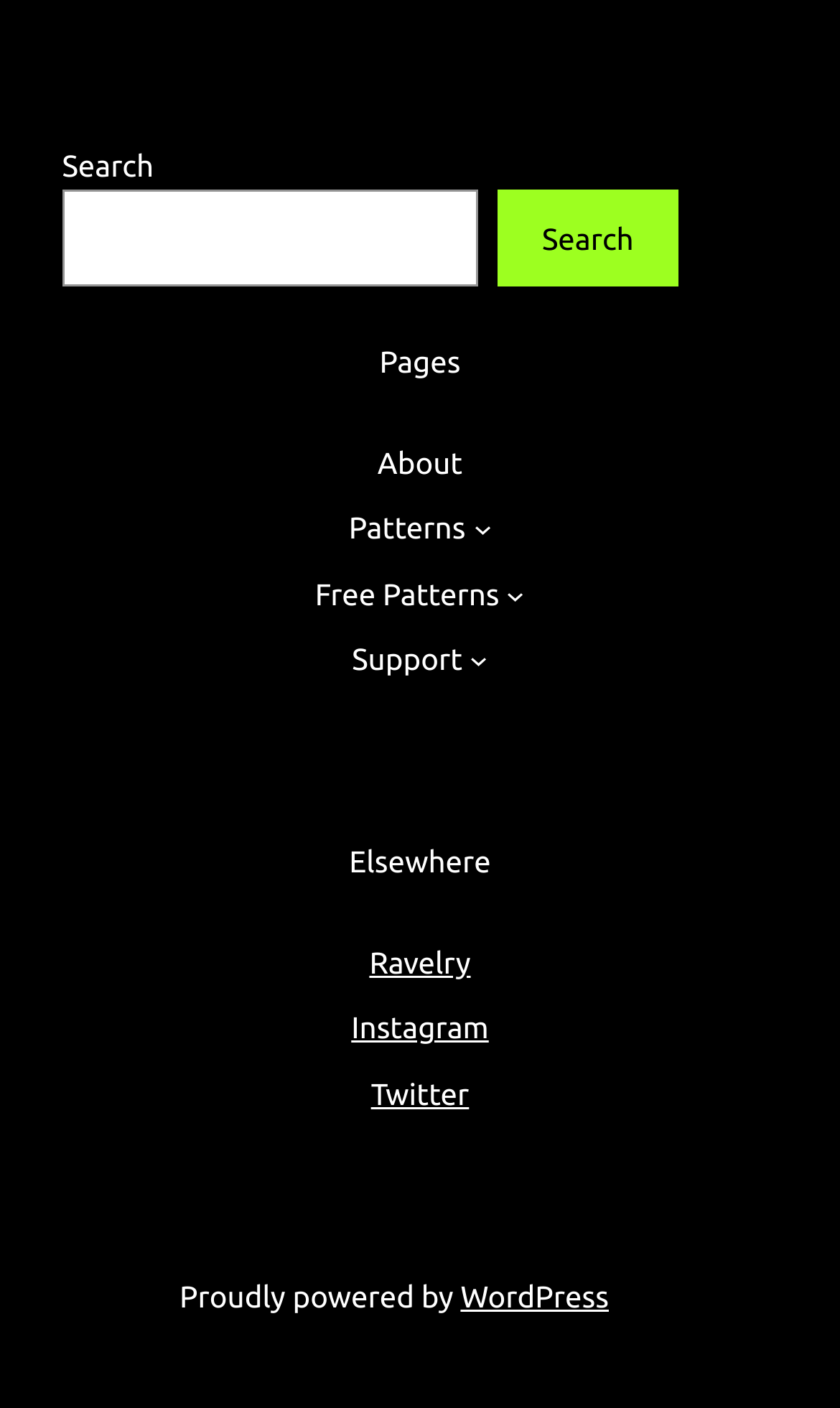Please identify the bounding box coordinates of the area that needs to be clicked to fulfill the following instruction: "Go to About page."

[0.449, 0.312, 0.551, 0.346]